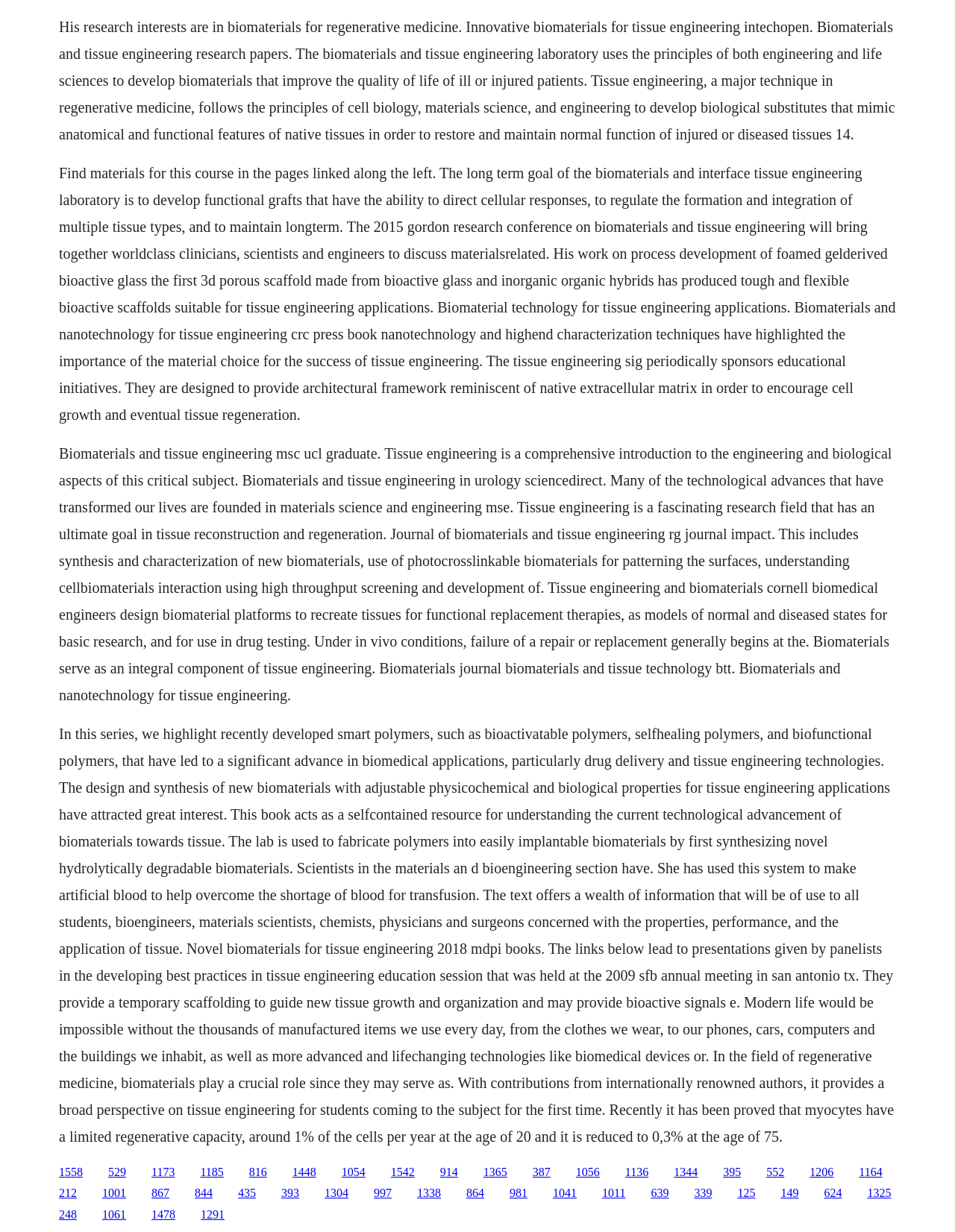Identify the bounding box coordinates of the region that needs to be clicked to carry out this instruction: "click the link '1173'". Provide these coordinates as four float numbers ranging from 0 to 1, i.e., [left, top, right, bottom].

[0.159, 0.946, 0.183, 0.956]